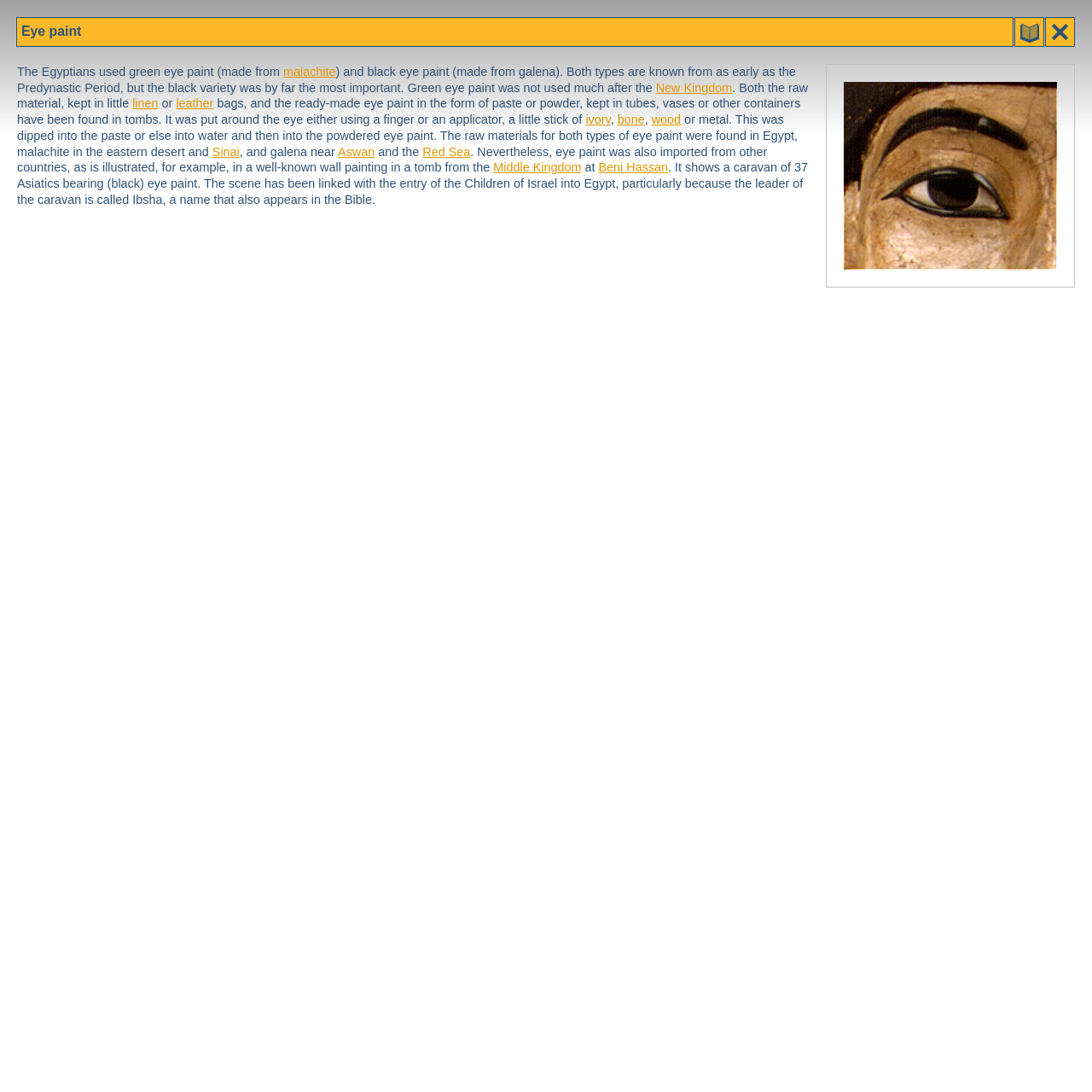What is the main topic of this webpage?
Give a single word or phrase as your answer by examining the image.

Eye paint